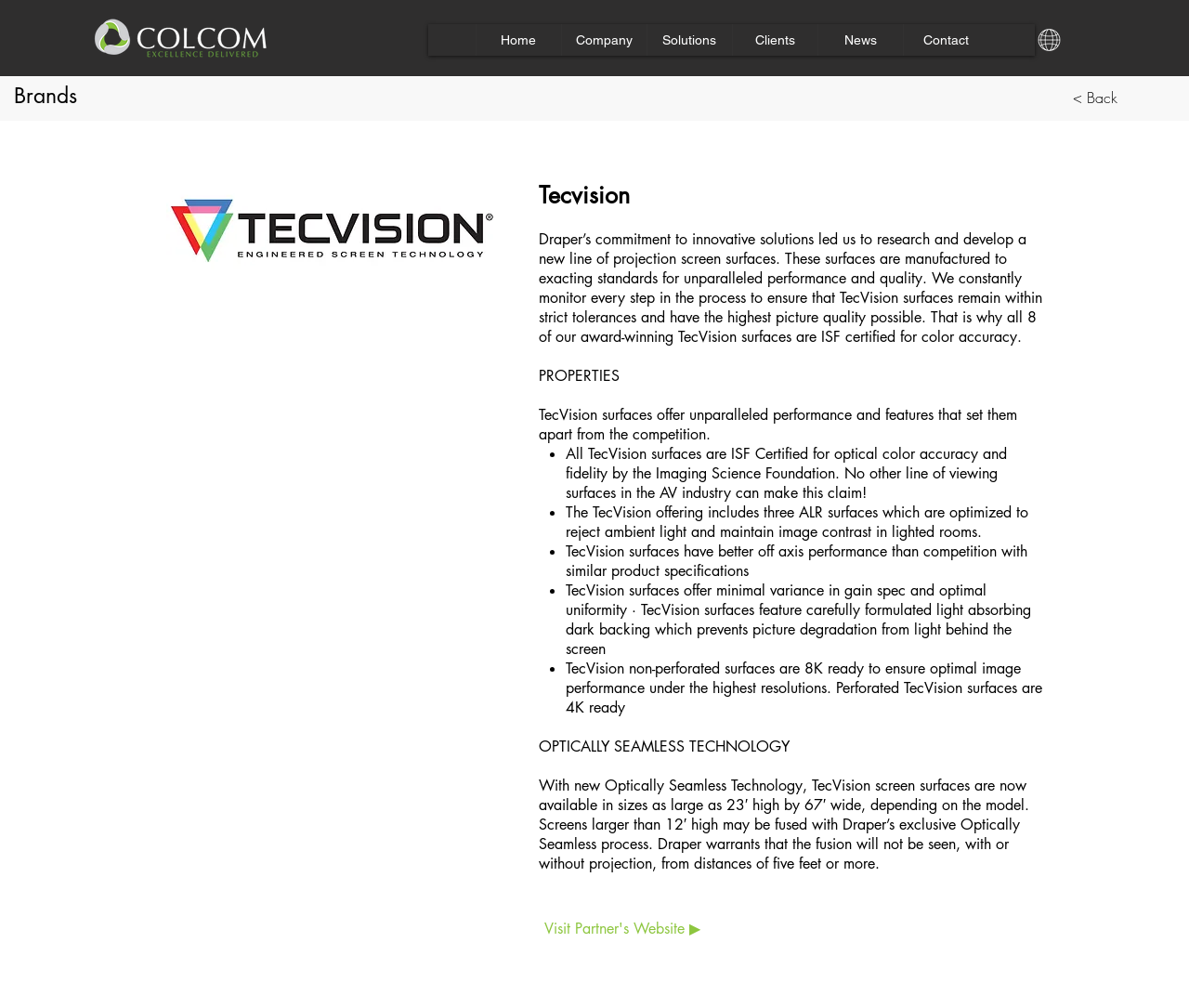Locate the bounding box coordinates of the region to be clicked to comply with the following instruction: "Click the Home link". The coordinates must be four float numbers between 0 and 1, in the form [left, top, right, bottom].

[0.4, 0.024, 0.471, 0.055]